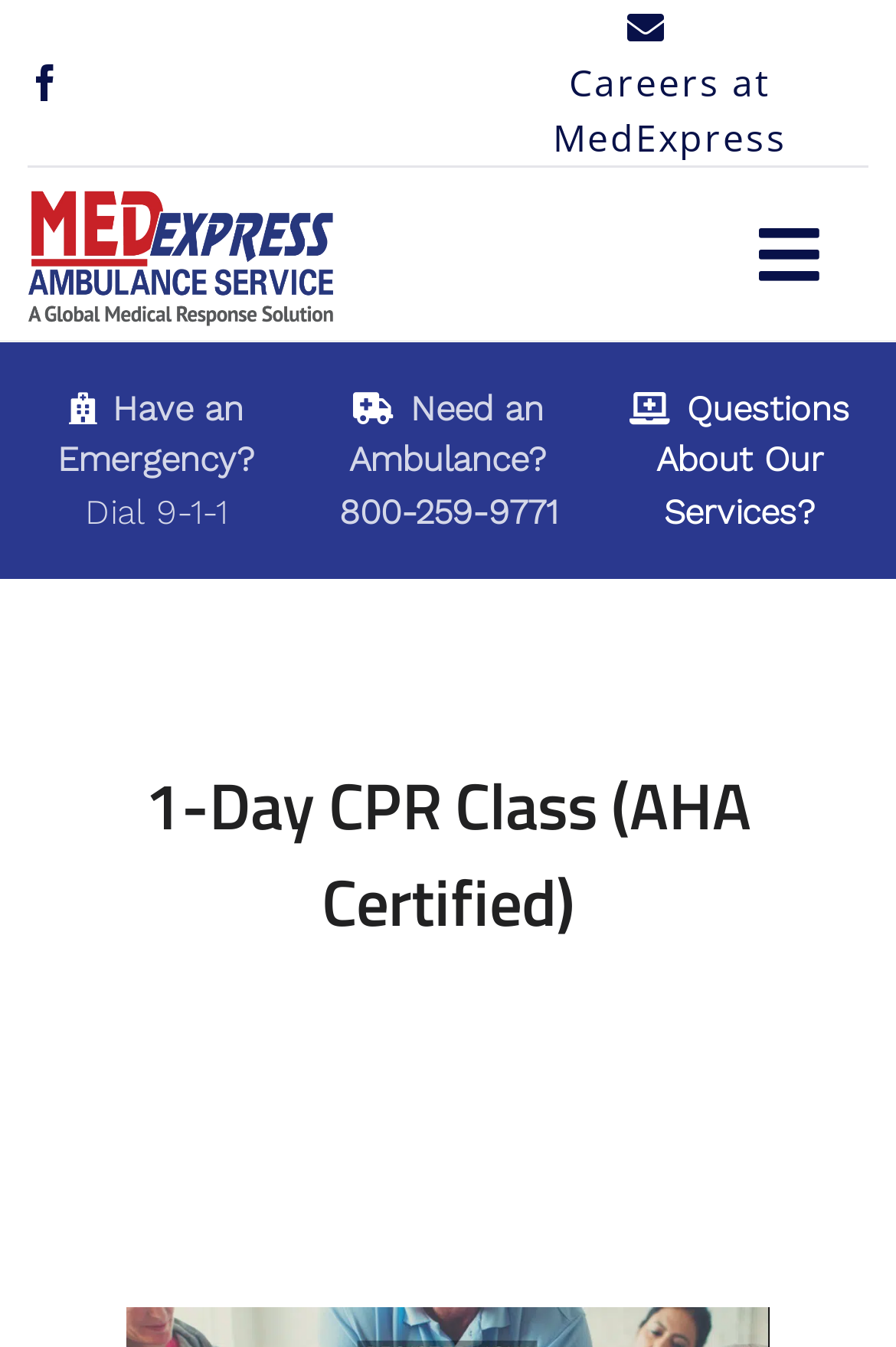Using the element description: "Services", determine the bounding box coordinates. The coordinates should be in the format [left, top, right, bottom], with values between 0 and 1.

[0.0, 0.391, 1.0, 0.502]